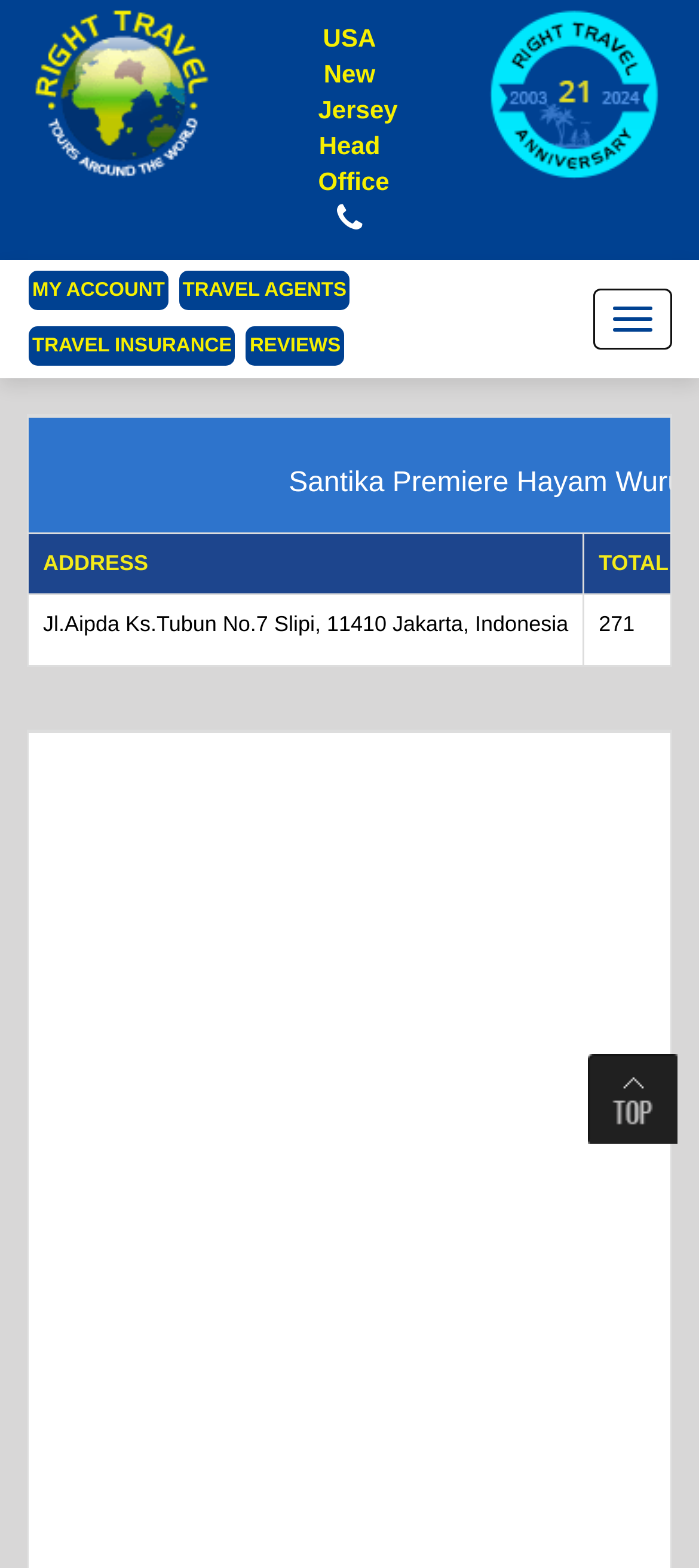What is the logo of the website?
Based on the image, provide a one-word or brief-phrase response.

Right Travel Logo